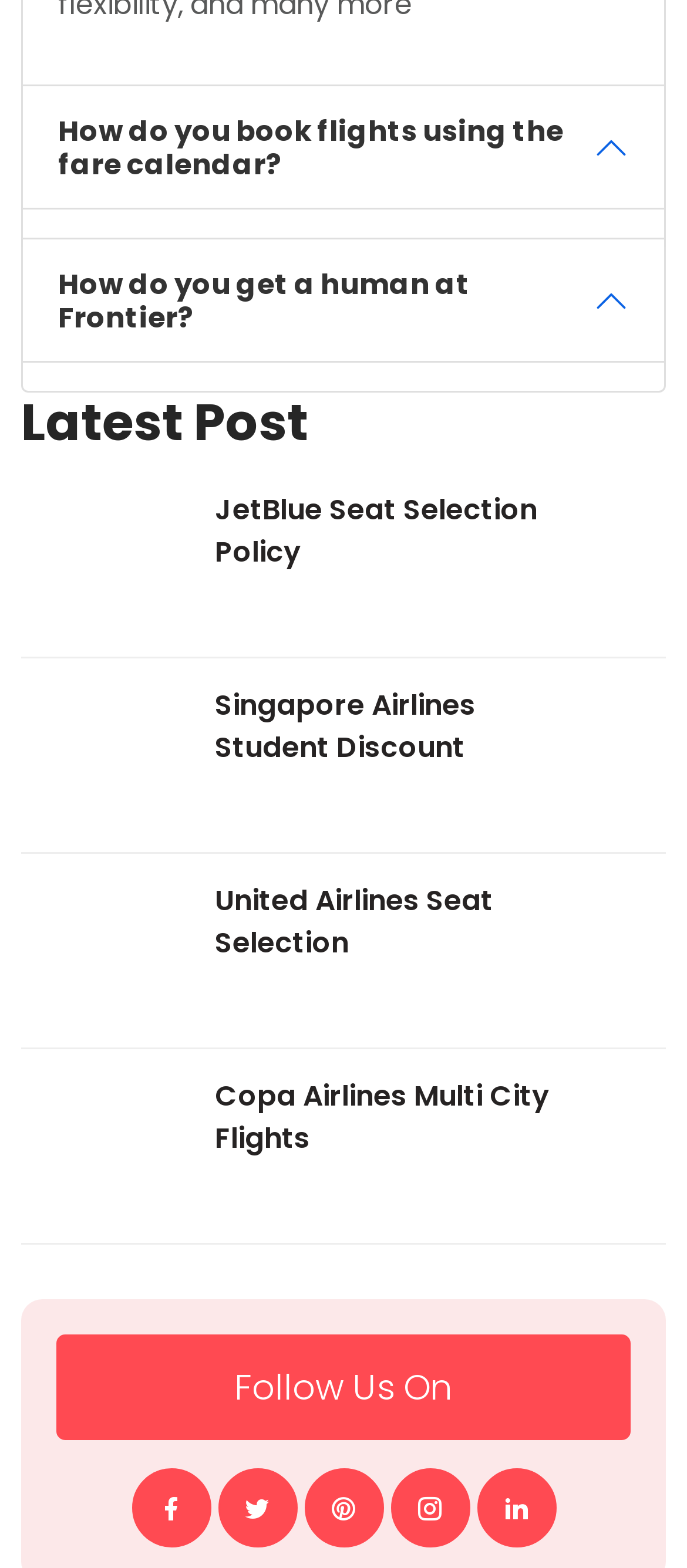What is the topic of the third link?
Please use the image to provide an in-depth answer to the question.

The third link on the webpage is 'Singapore Airlines Student Discount', which suggests that the topic is related to a discount offered by Singapore Airlines for students.